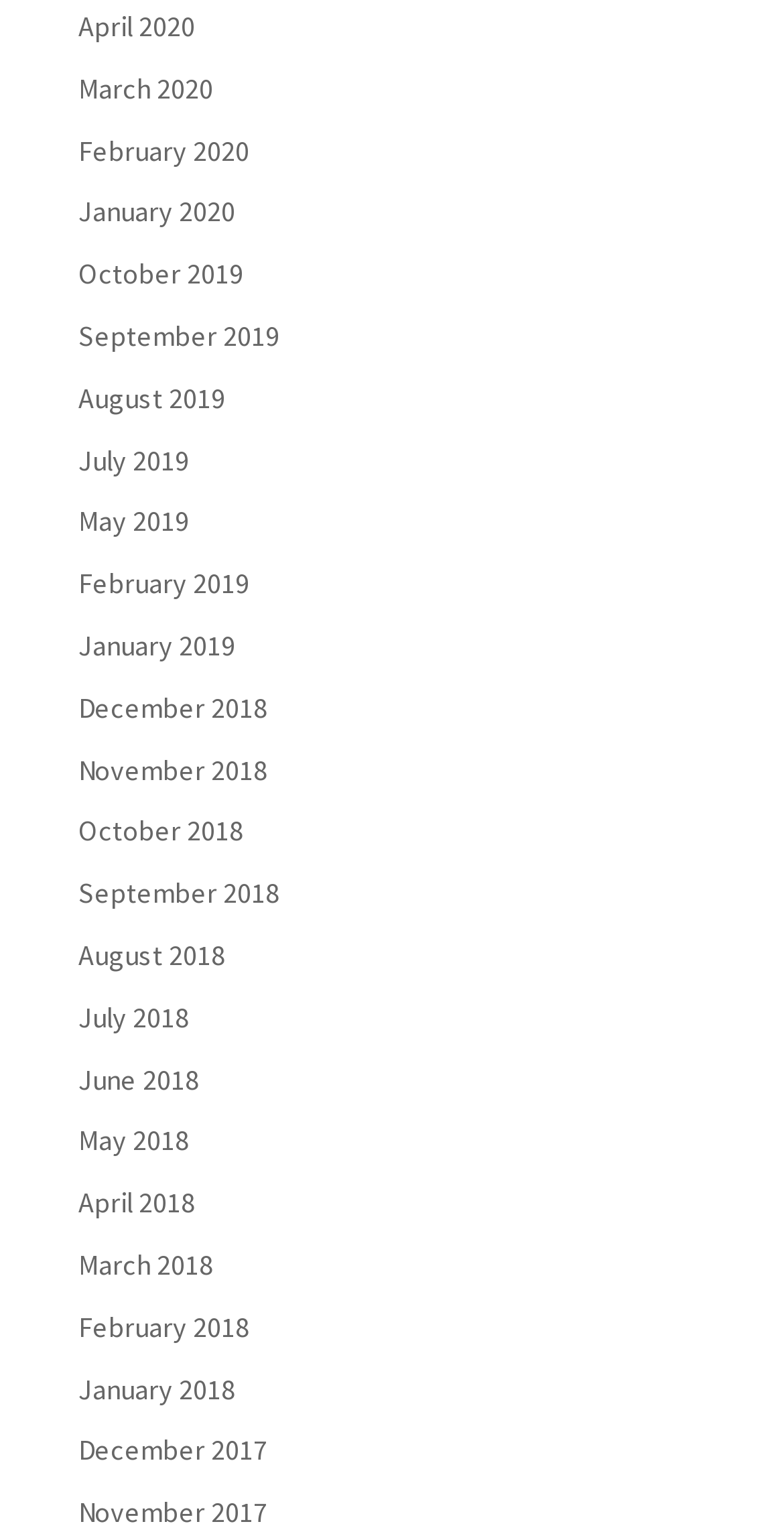Please identify the bounding box coordinates of the element's region that I should click in order to complete the following instruction: "view July 2018". The bounding box coordinates consist of four float numbers between 0 and 1, i.e., [left, top, right, bottom].

[0.1, 0.652, 0.241, 0.676]